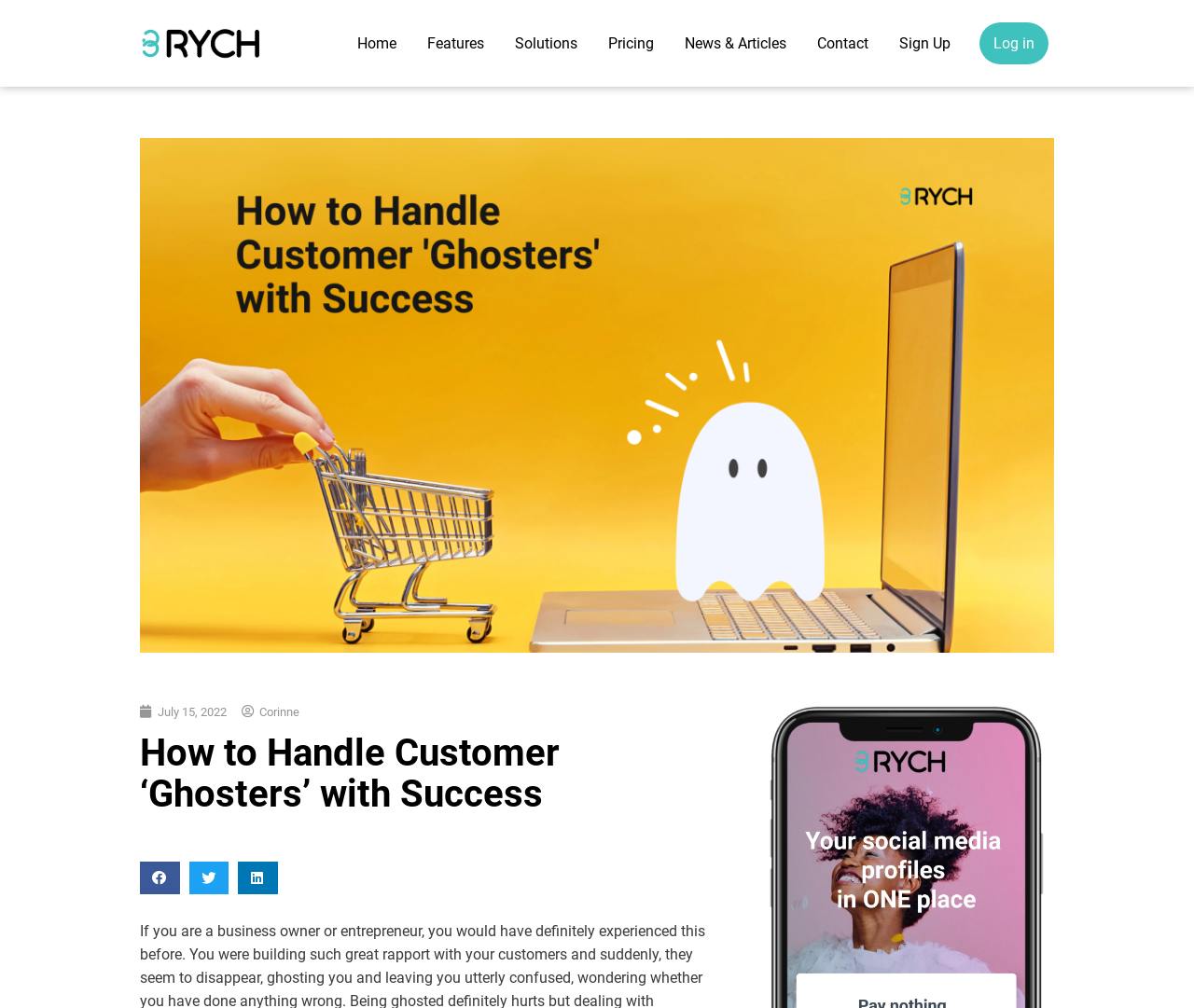Using the element description provided, determine the bounding box coordinates in the format (top-left x, top-left y, bottom-right x, bottom-right y). Ensure that all values are floating point numbers between 0 and 1. Element description: Head in the Clouds

None